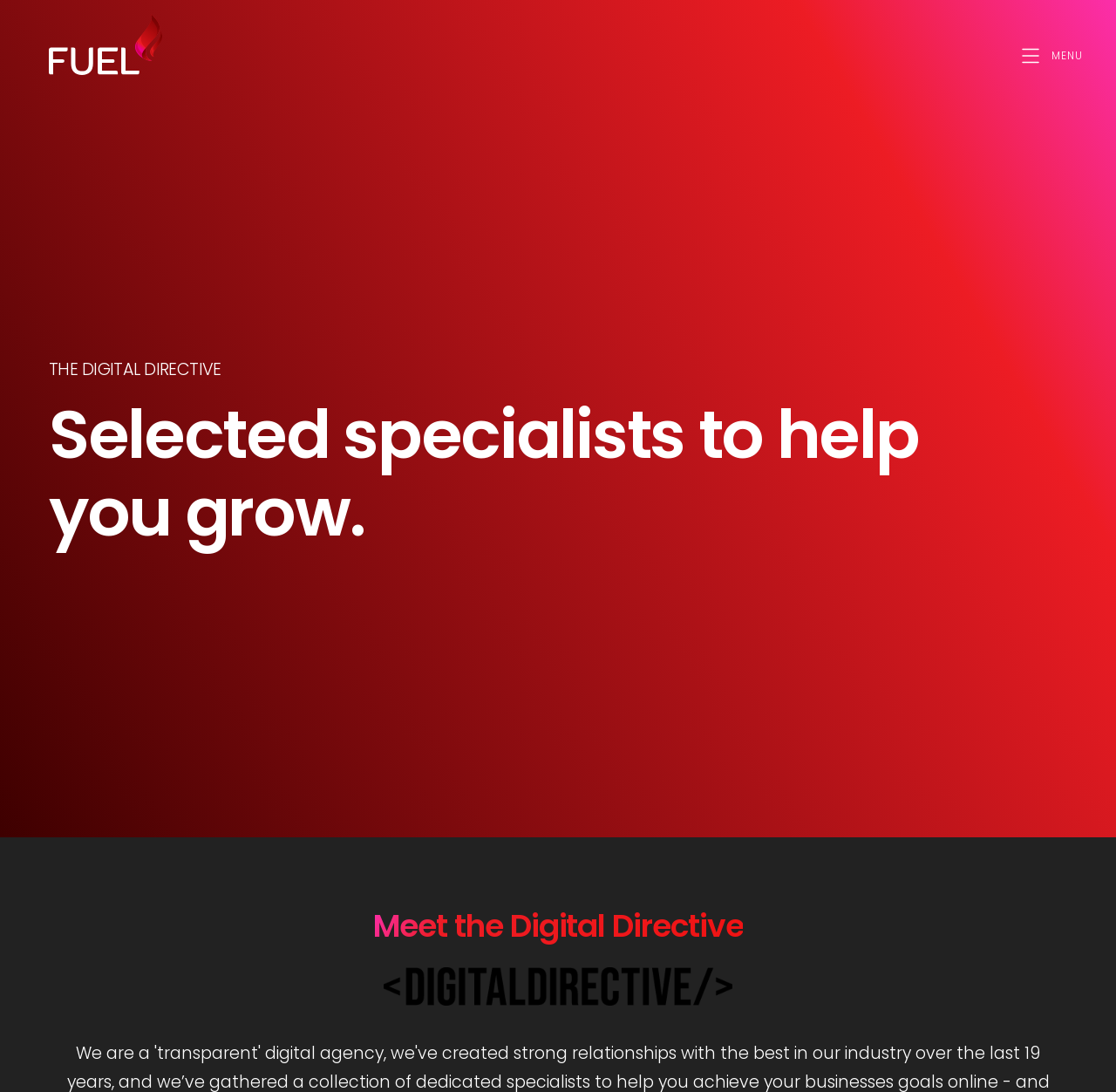Please provide the bounding box coordinates for the element that needs to be clicked to perform the instruction: "Visit the 'Web Design Auckland' page". The coordinates must consist of four float numbers between 0 and 1, formatted as [left, top, right, bottom].

[0.044, 0.878, 0.175, 0.896]